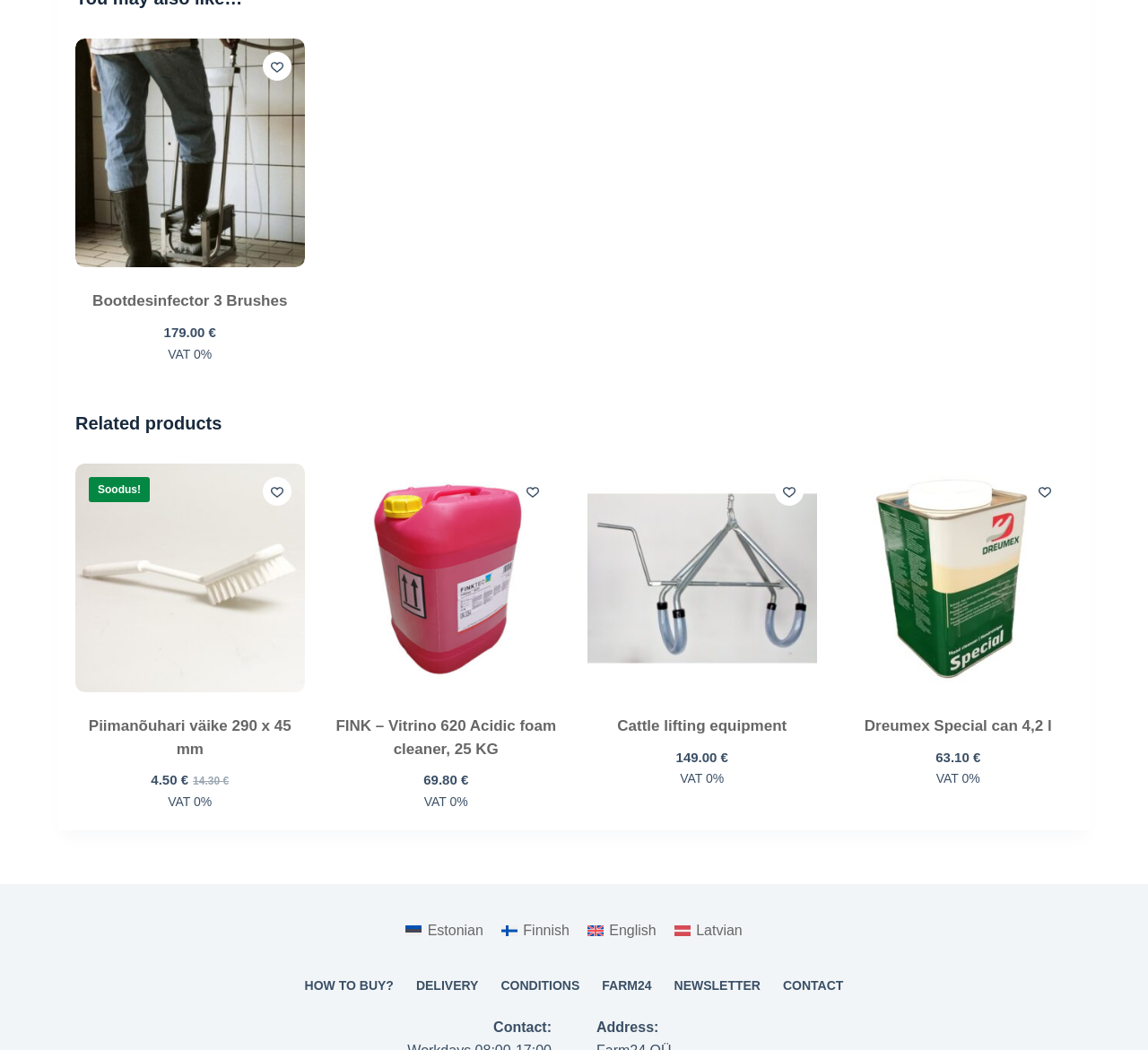Identify the bounding box coordinates for the region of the element that should be clicked to carry out the instruction: "Add to wishlist". The bounding box coordinates should be four float numbers between 0 and 1, i.e., [left, top, right, bottom].

[0.229, 0.049, 0.254, 0.077]